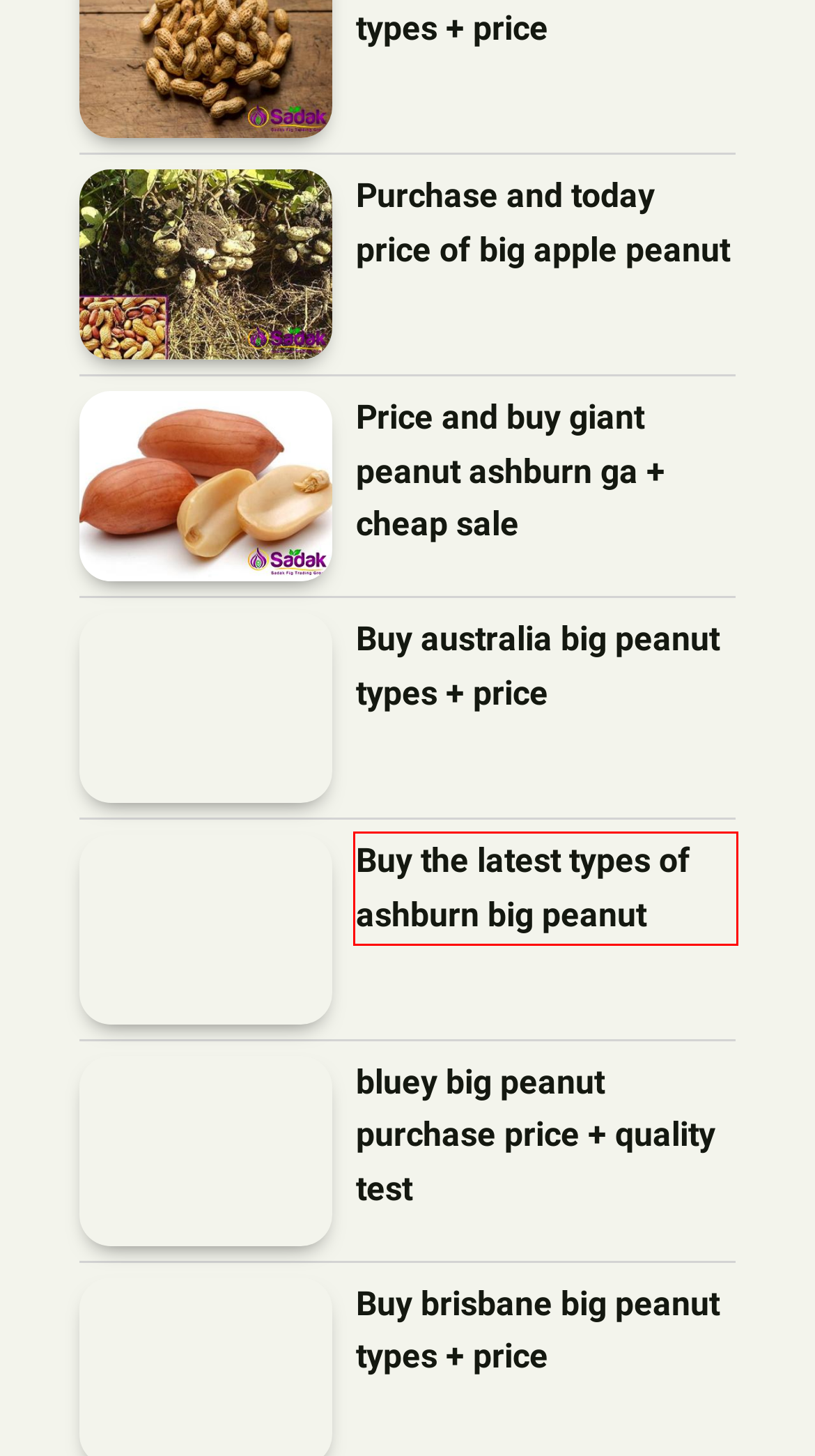You are given a screenshot of a webpage within which there is a red rectangle bounding box. Please choose the best webpage description that matches the new webpage after clicking the selected element in the bounding box. Here are the options:
A. Buy big peanut america types + price - Sadak
B. bluey big peanut purchase price + quality test - Sadak
C. Purchase and today price of big apple peanut - Sadak
D. Buy the latest types of ashburn big peanut - Sadak
E. Buy brisbane big peanut types + price - Sadak
F. Buy australia big peanut types + price - Sadak
G. Price and buy giant peanut ashburn ga + cheap sale - Sadak
H. Sadak

D